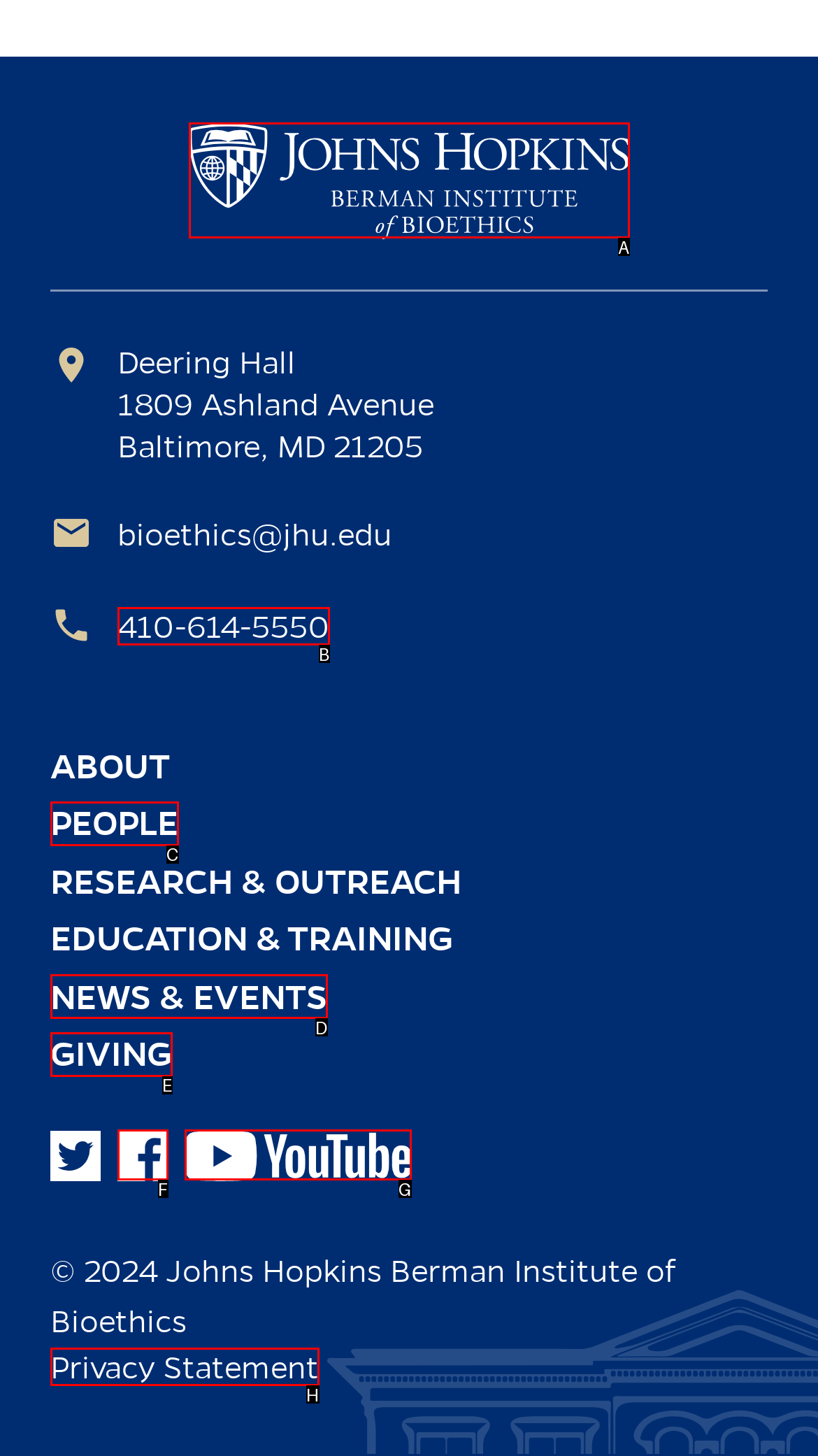Which UI element matches this description: Follow us on Facebook?
Reply with the letter of the correct option directly.

F